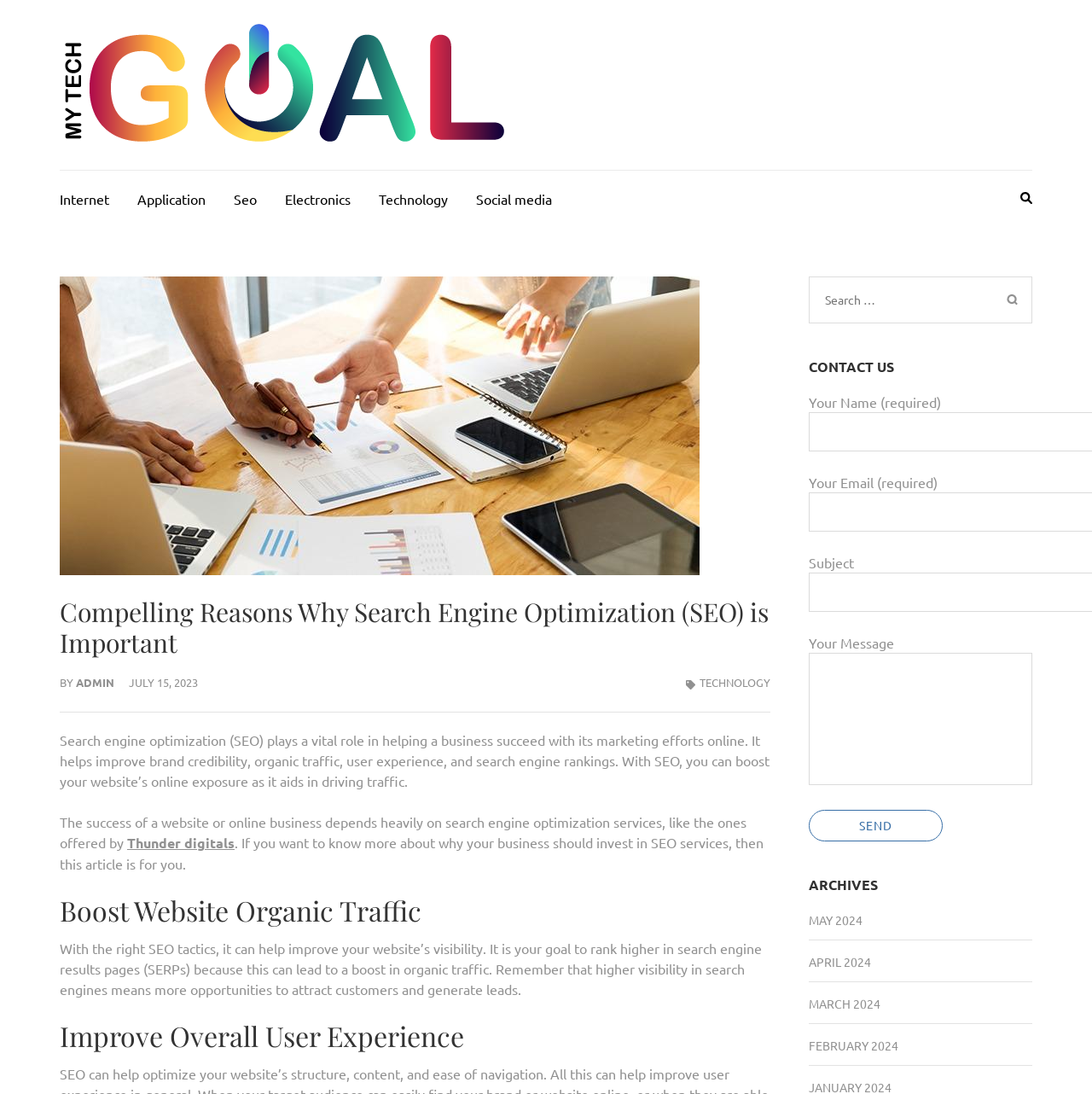Please identify the bounding box coordinates of the element I need to click to follow this instruction: "Click on the 'Send' button".

[0.74, 0.74, 0.863, 0.769]